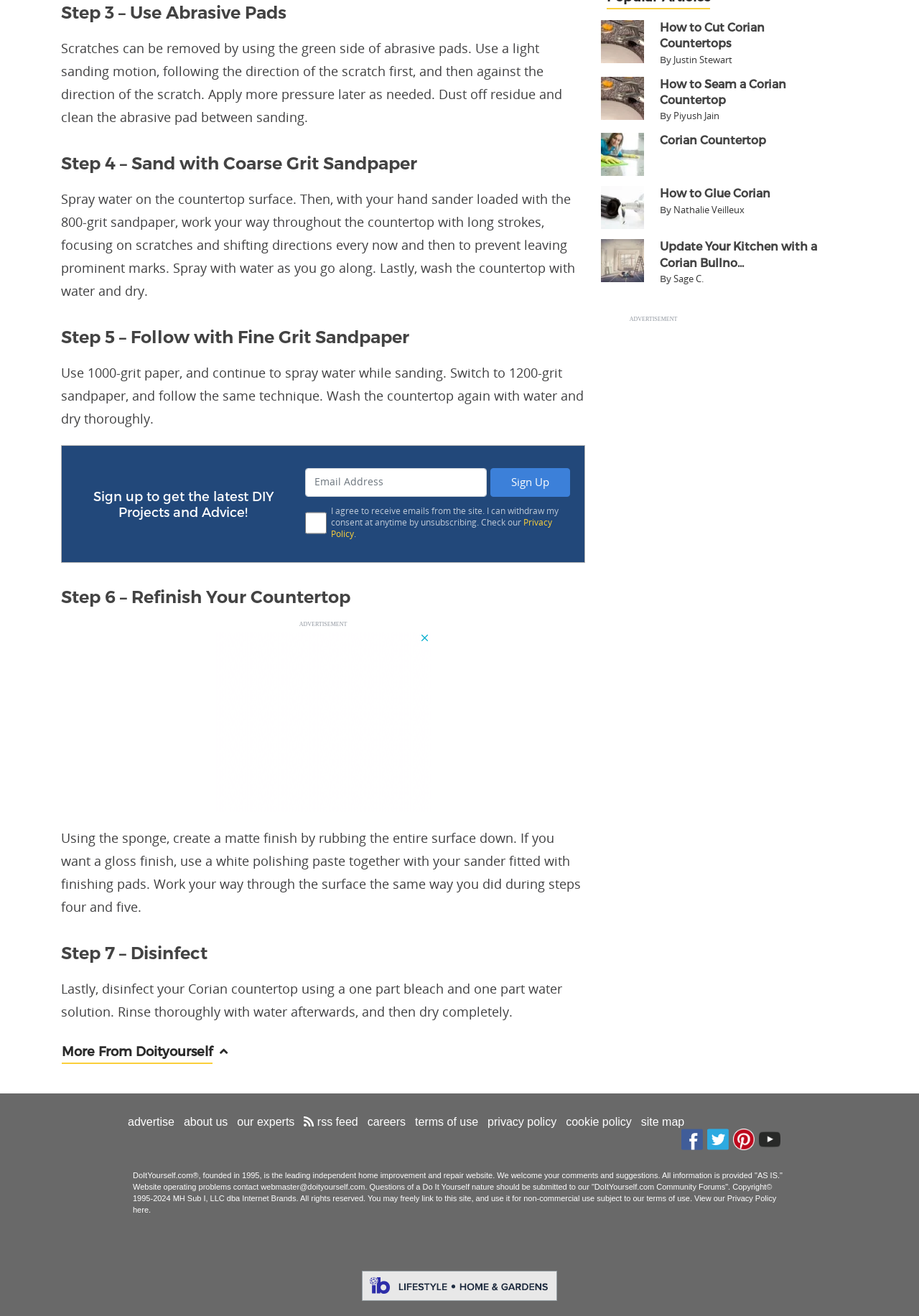What is the purpose of Step 4 in the countertop refinishing process?
Please provide a comprehensive answer based on the visual information in the image.

According to the webpage, Step 4 in the countertop refinishing process involves sanding with coarse grit sandpaper. This step is necessary to remove scratches and imperfections from the countertop surface.